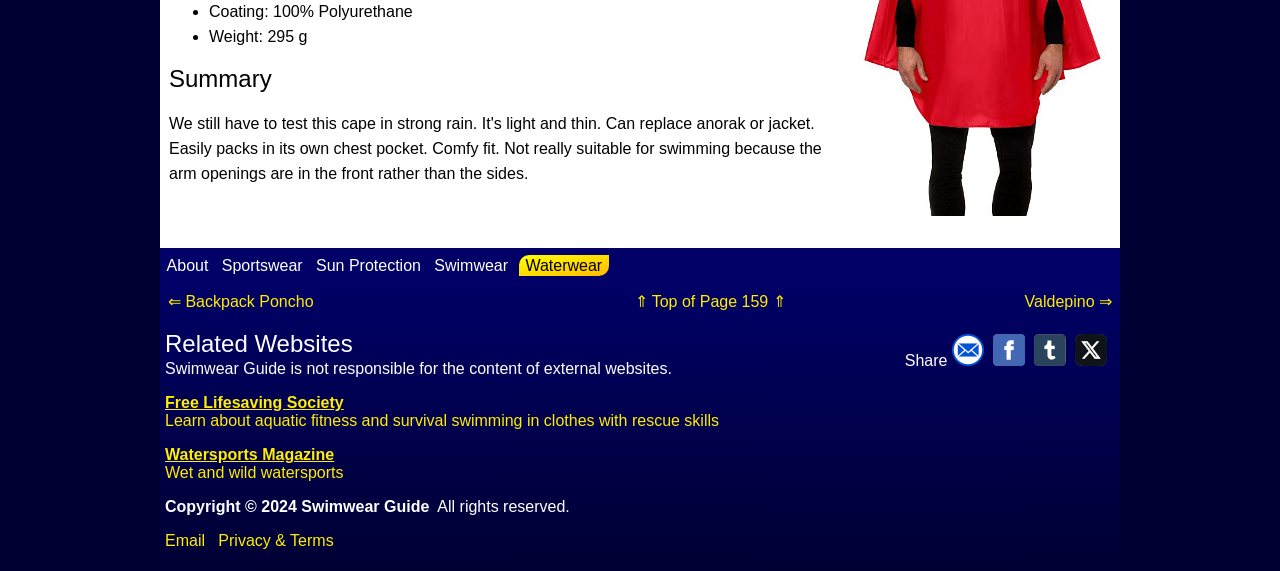Please give a succinct answer using a single word or phrase:
What is the purpose of the 'Share' button?

To share the webpage